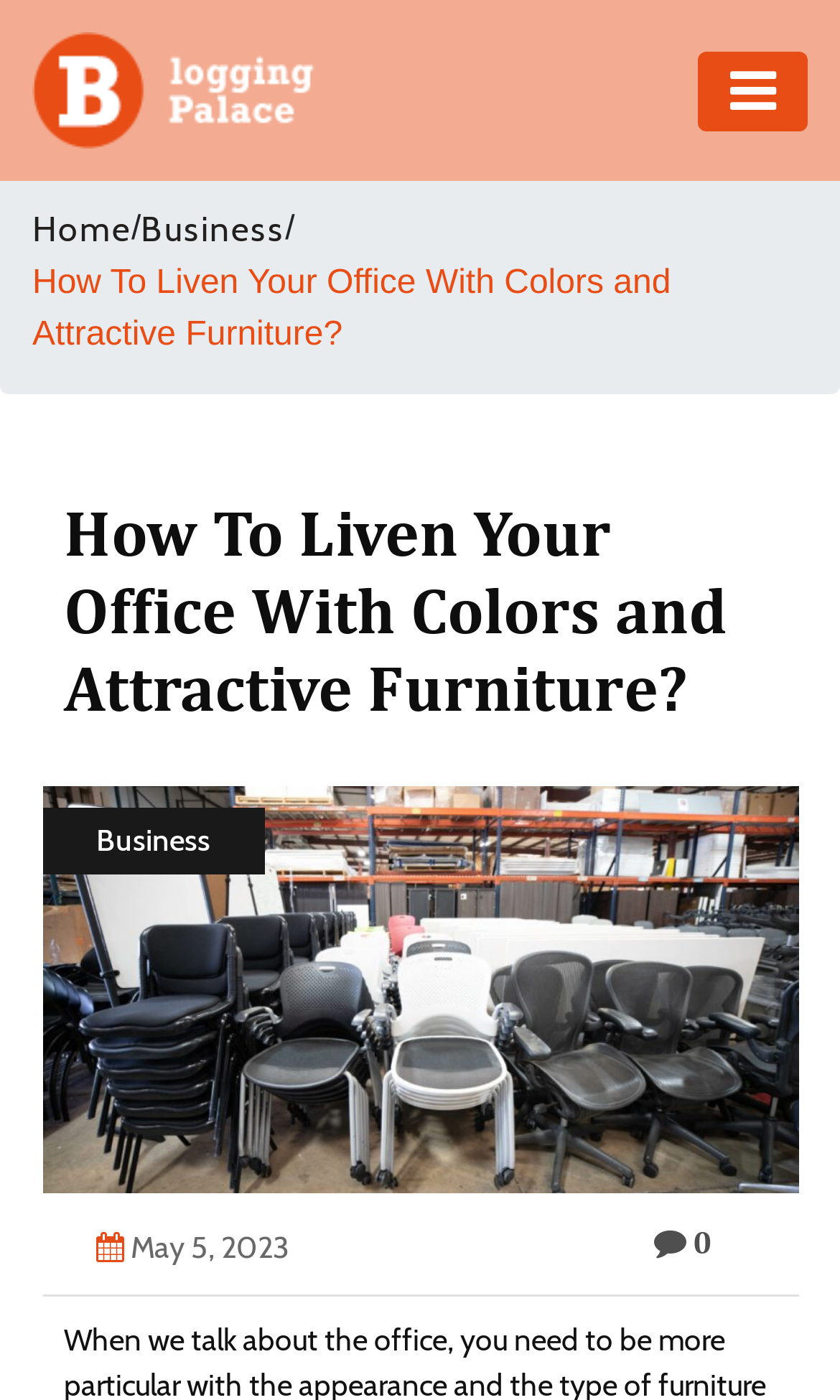Find the bounding box coordinates for the area you need to click to carry out the instruction: "click the logo". The coordinates should be four float numbers between 0 and 1, indicated as [left, top, right, bottom].

[0.038, 0.051, 0.423, 0.077]